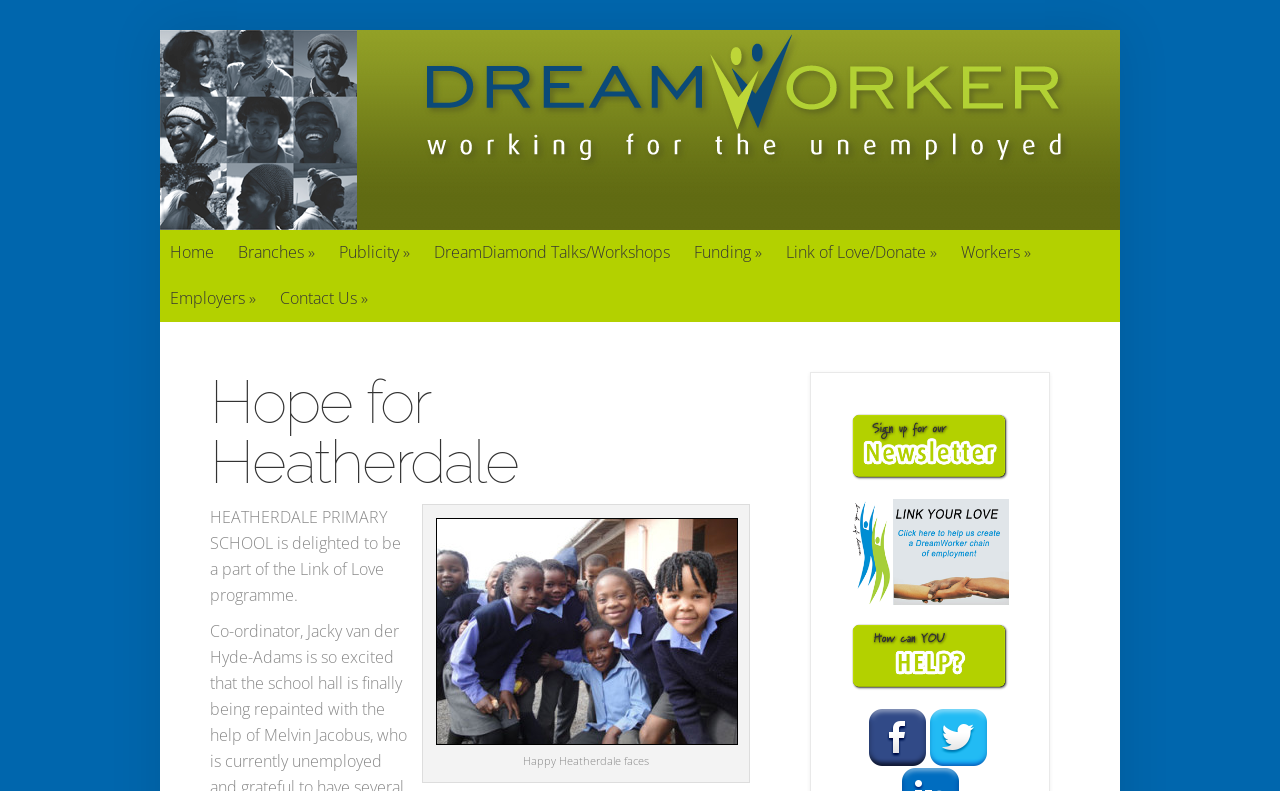Please answer the following question using a single word or phrase: What is the programme the school is part of?

Link of Love